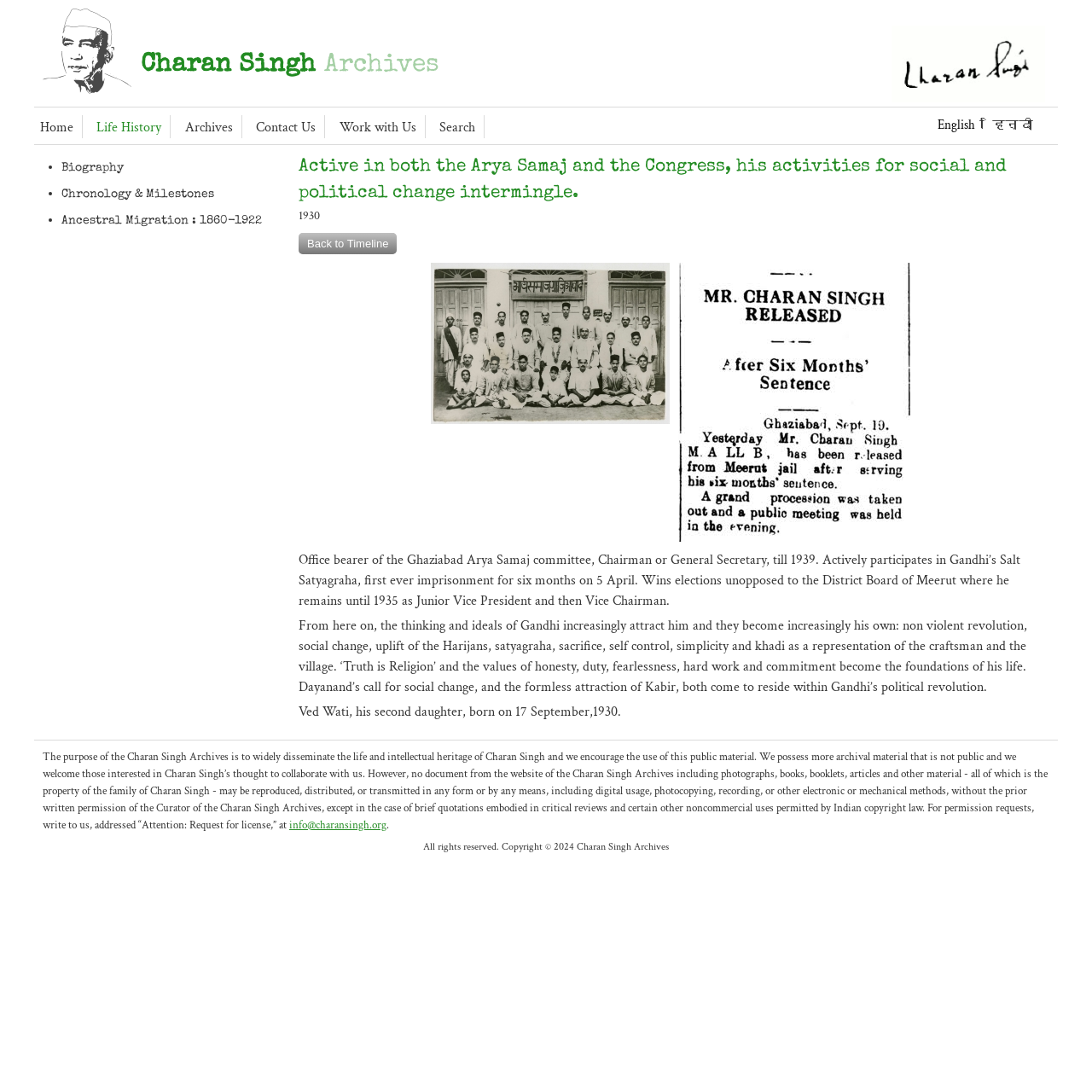Please use the details from the image to answer the following question comprehensively:
What was Charan Singh's role in the Ghaziabad Arya Samaj committee?

According to the text on the webpage, Charan Singh was an office bearer of the Ghaziabad Arya Samaj committee, Chairman or General Secretary, till 1939.